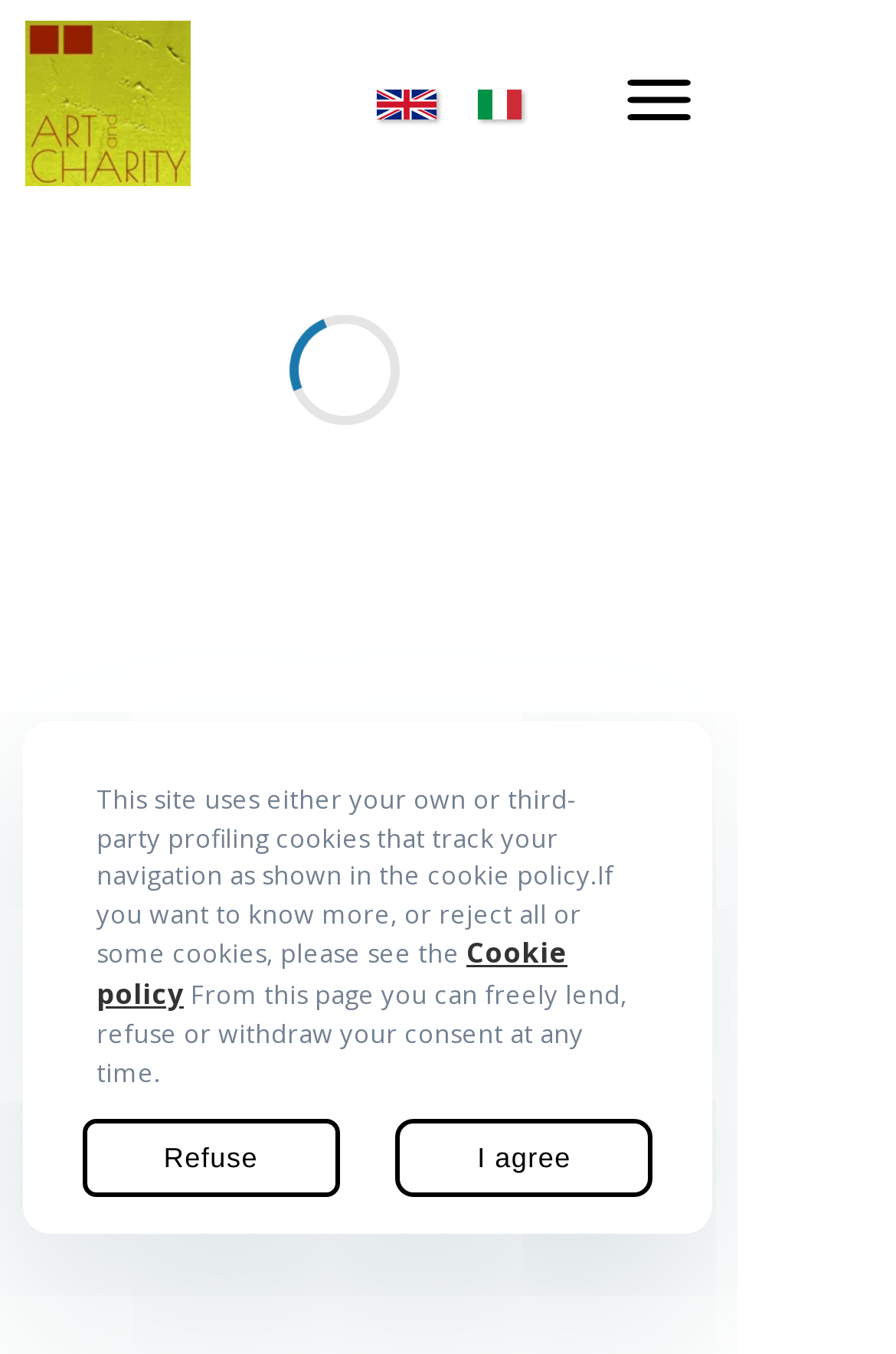What is the logo on the top left?
Provide a short answer using one word or a brief phrase based on the image.

Artandcharity